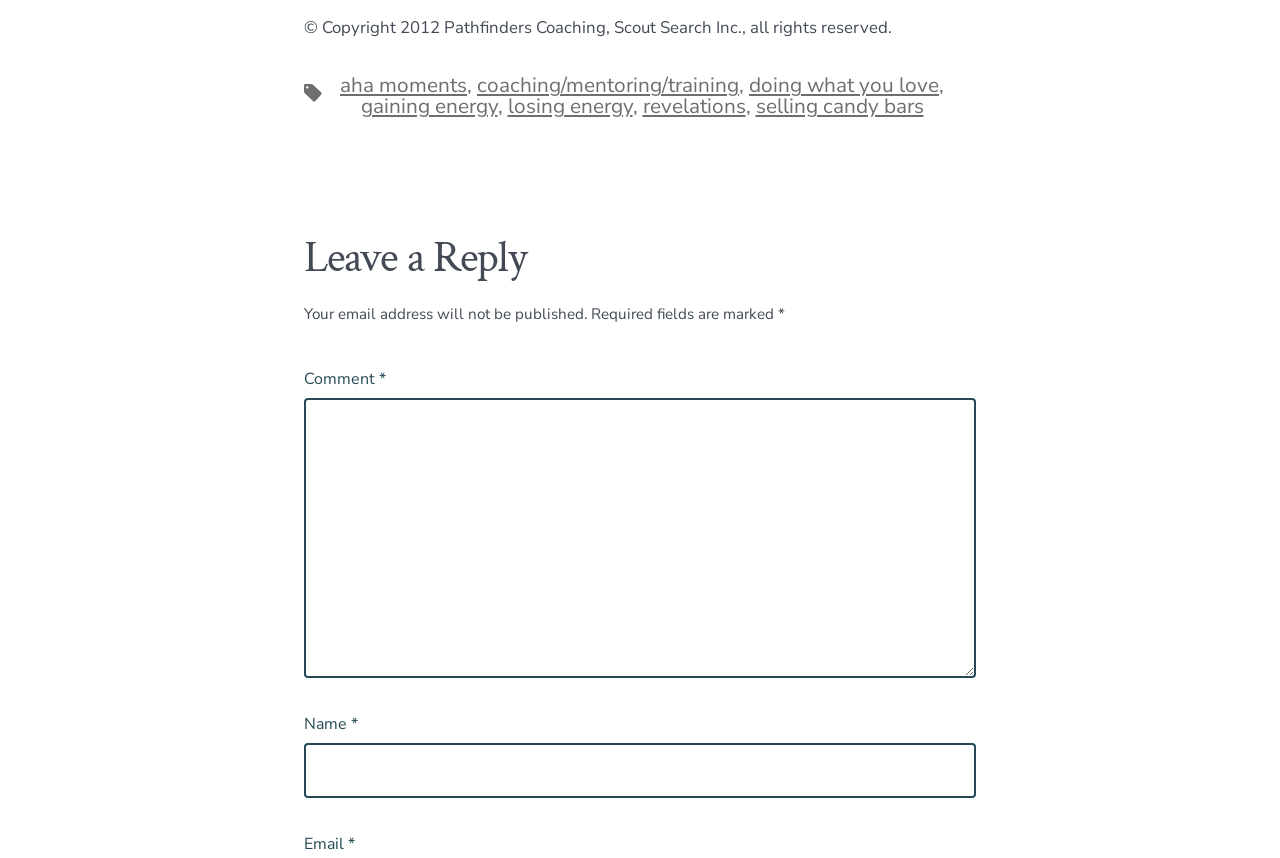Analyze the image and provide a detailed answer to the question: What is the purpose of the 'Email' text box?

The 'Email' text box is located below the 'Name' text box and is marked as a required field, suggesting that it is used to input the user's email address when submitting a comment on the webpage.